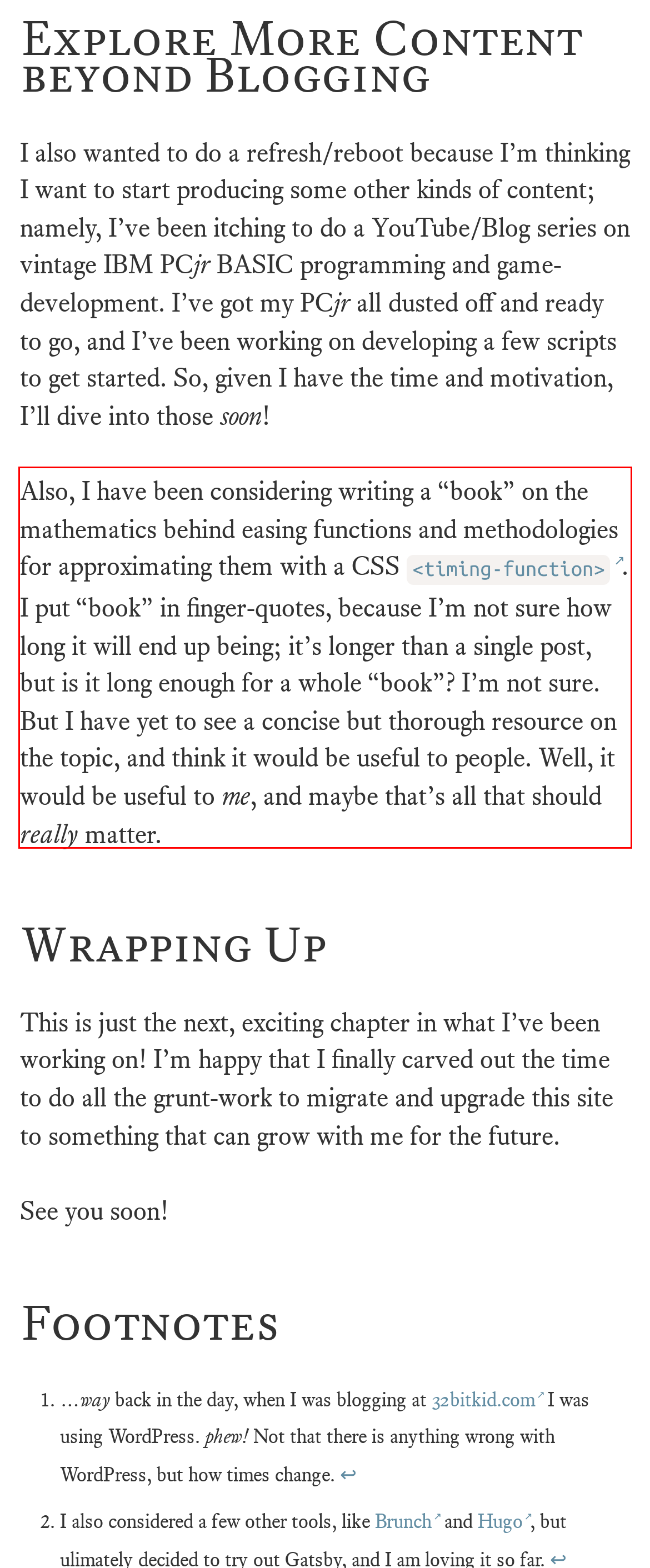Please analyze the provided webpage screenshot and perform OCR to extract the text content from the red rectangle bounding box.

Also, I have been considering writing a book on the mathematics behind easing functions and methodologies for approximating them with a CSS <timing-function>. I put book in finger-quotes, because I’m not sure how long it will end up being; it’s longer than a single post, but is it long enough for a whole book? I’m not sure. But I have yet to see a concise but thorough resource on the topic, and think it would be useful to people. Well, it would be useful to me, and maybe that’s all that should really matter.